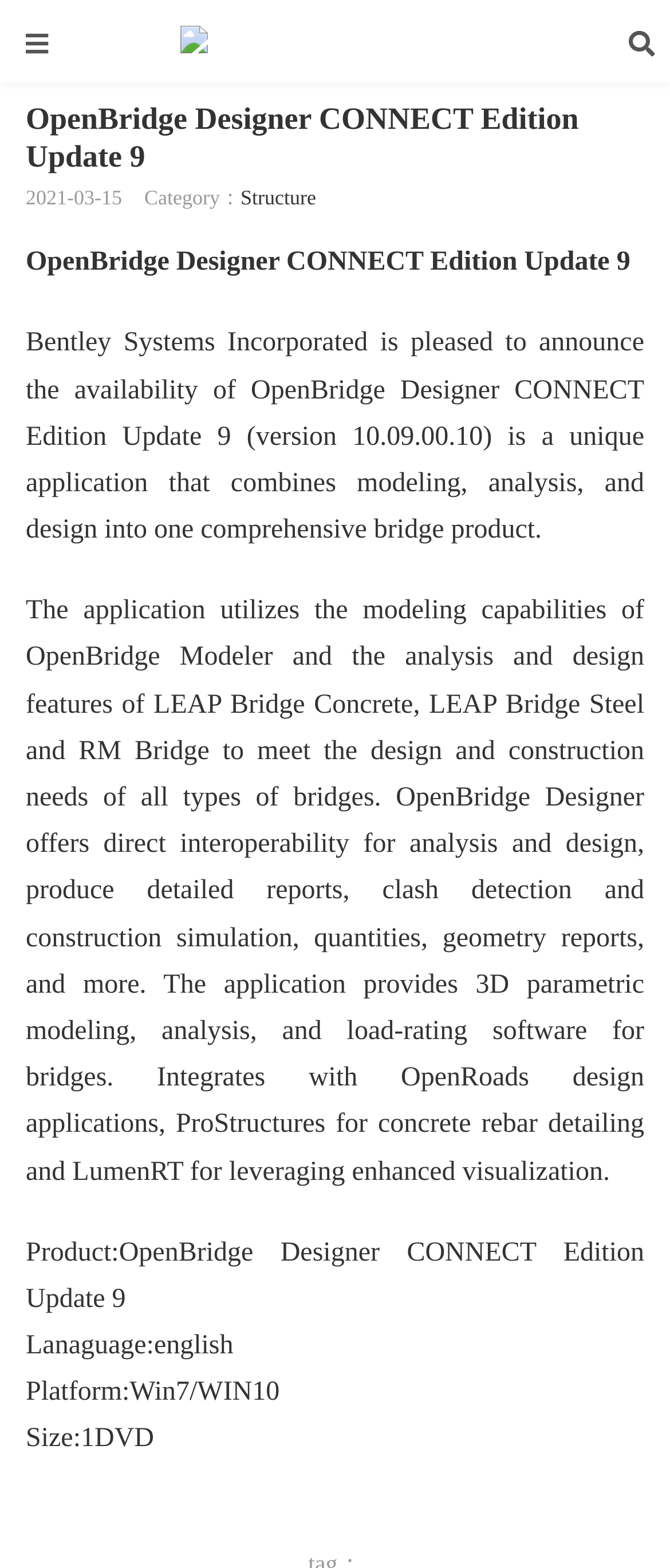What is the language of the software?
Relying on the image, give a concise answer in one word or a brief phrase.

English